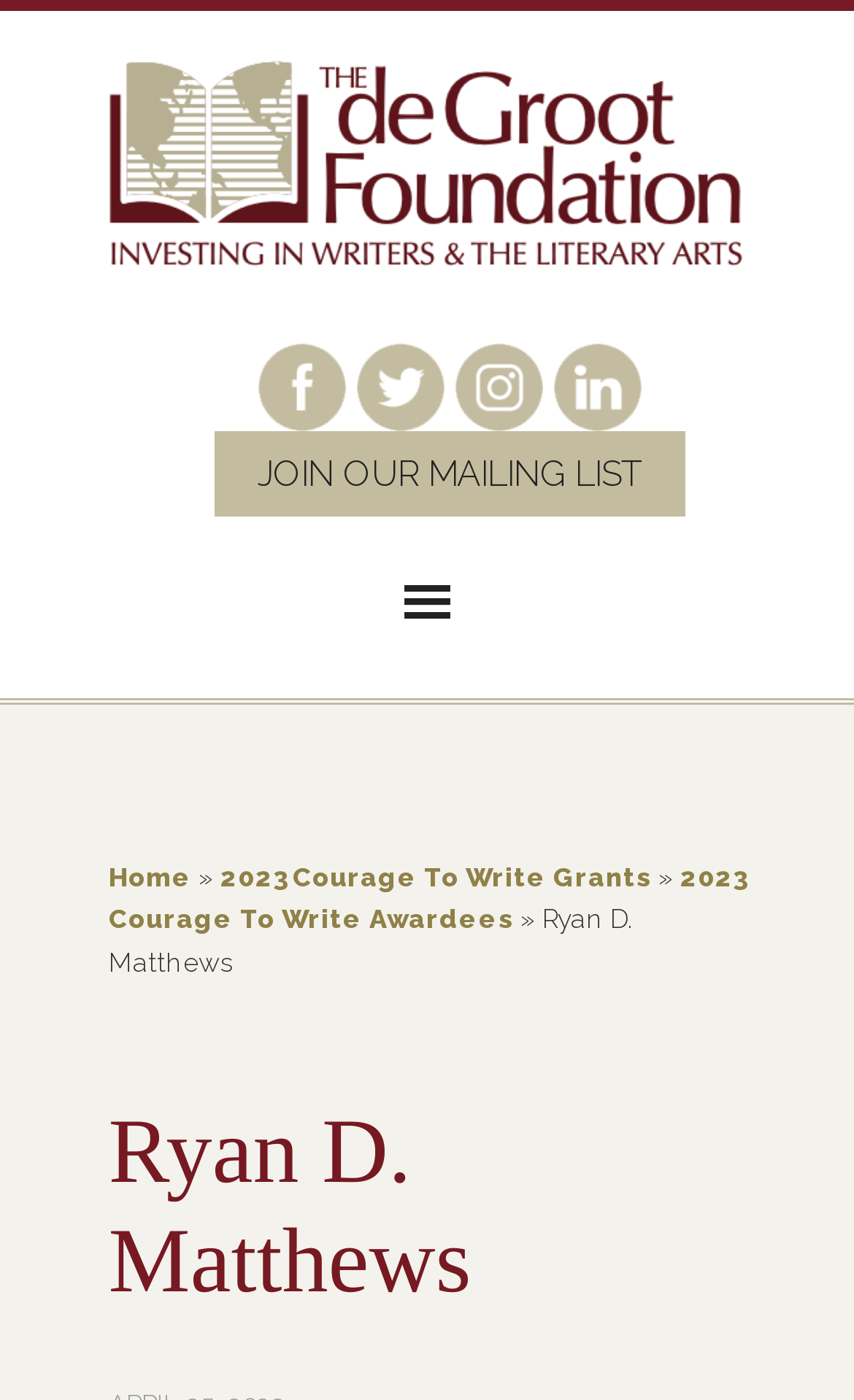Please find the bounding box coordinates in the format (top-left x, top-left y, bottom-right x, bottom-right y) for the given element description. Ensure the coordinates are floating point numbers between 0 and 1. Description: Join Our Mailing List

[0.25, 0.317, 0.801, 0.355]